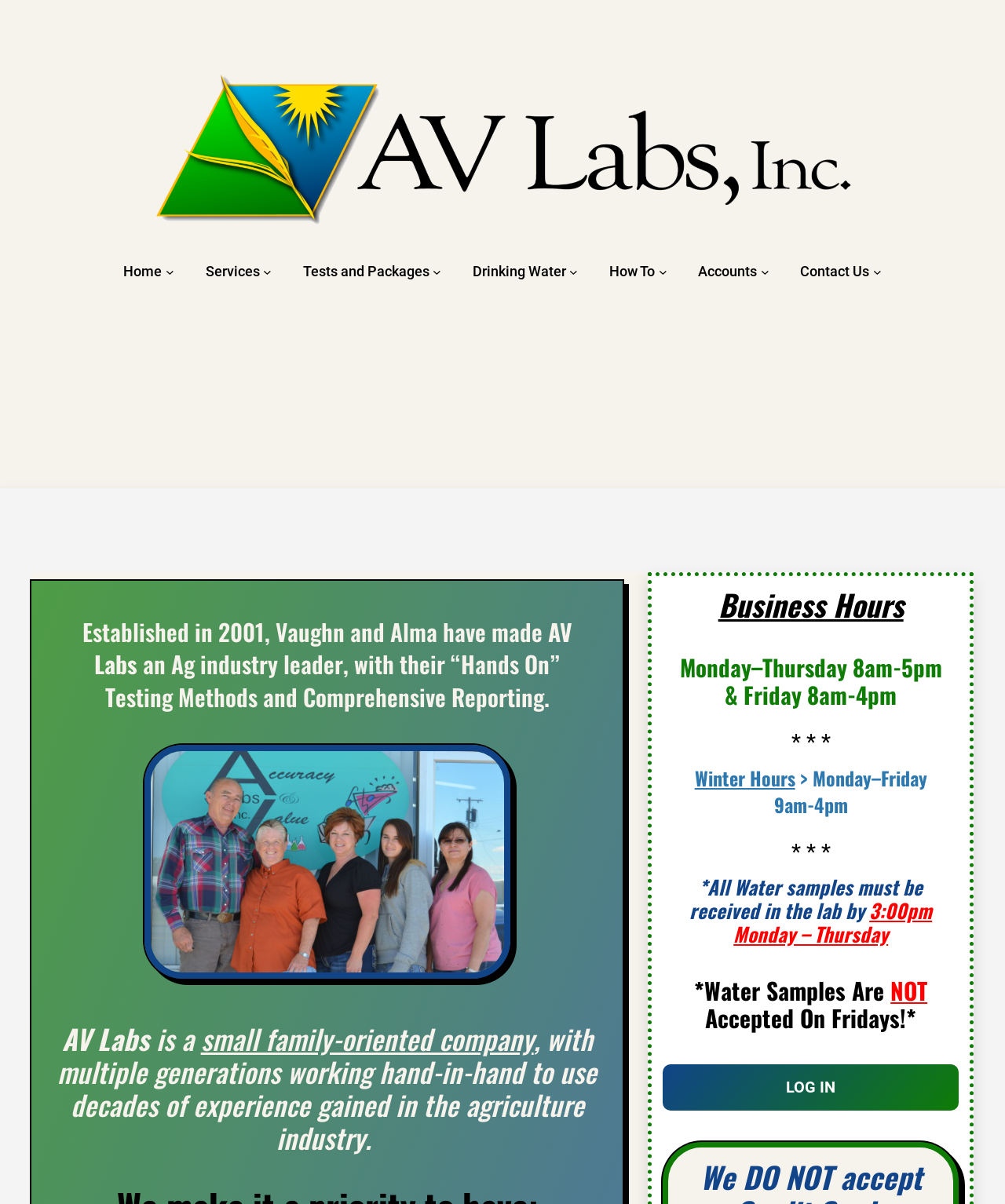Provide the bounding box coordinates of the area you need to click to execute the following instruction: "Click the Home link".

[0.123, 0.217, 0.161, 0.235]